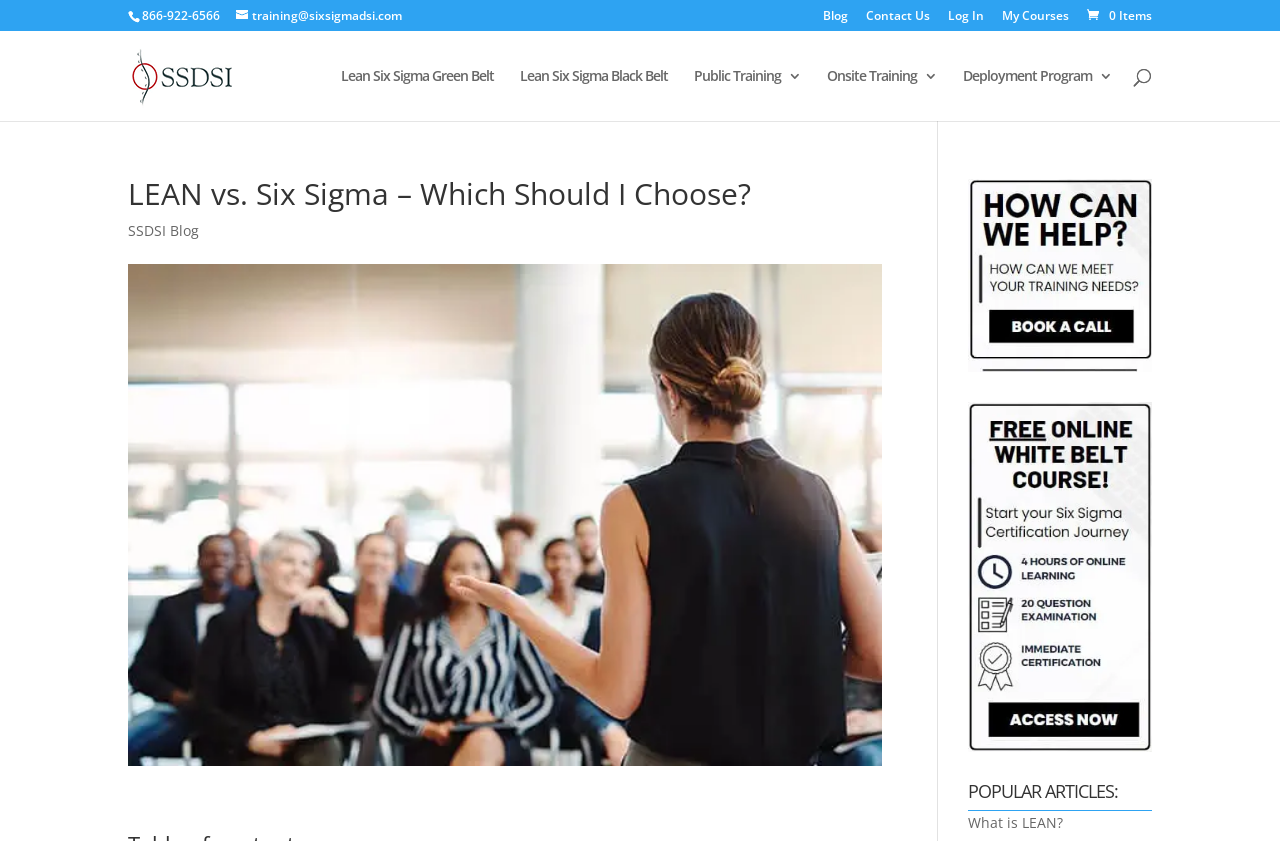Determine the bounding box coordinates of the clickable element necessary to fulfill the instruction: "Read the blog". Provide the coordinates as four float numbers within the 0 to 1 range, i.e., [left, top, right, bottom].

[0.643, 0.012, 0.662, 0.037]